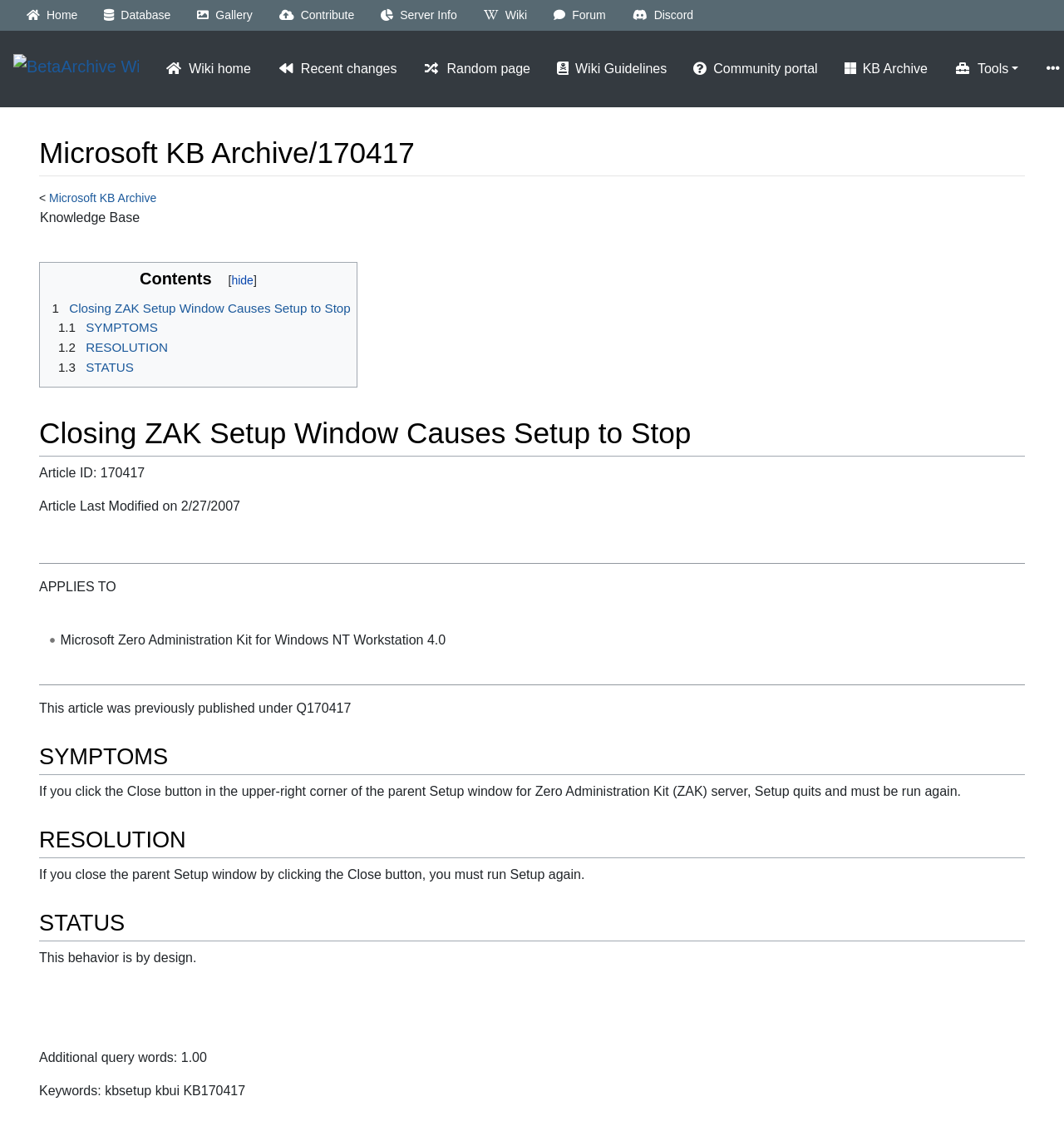Given the element description Microsoft KB Archive, specify the bounding box coordinates of the corresponding UI element in the format (top-left x, top-left y, bottom-right x, bottom-right y). All values must be between 0 and 1.

[0.046, 0.17, 0.147, 0.182]